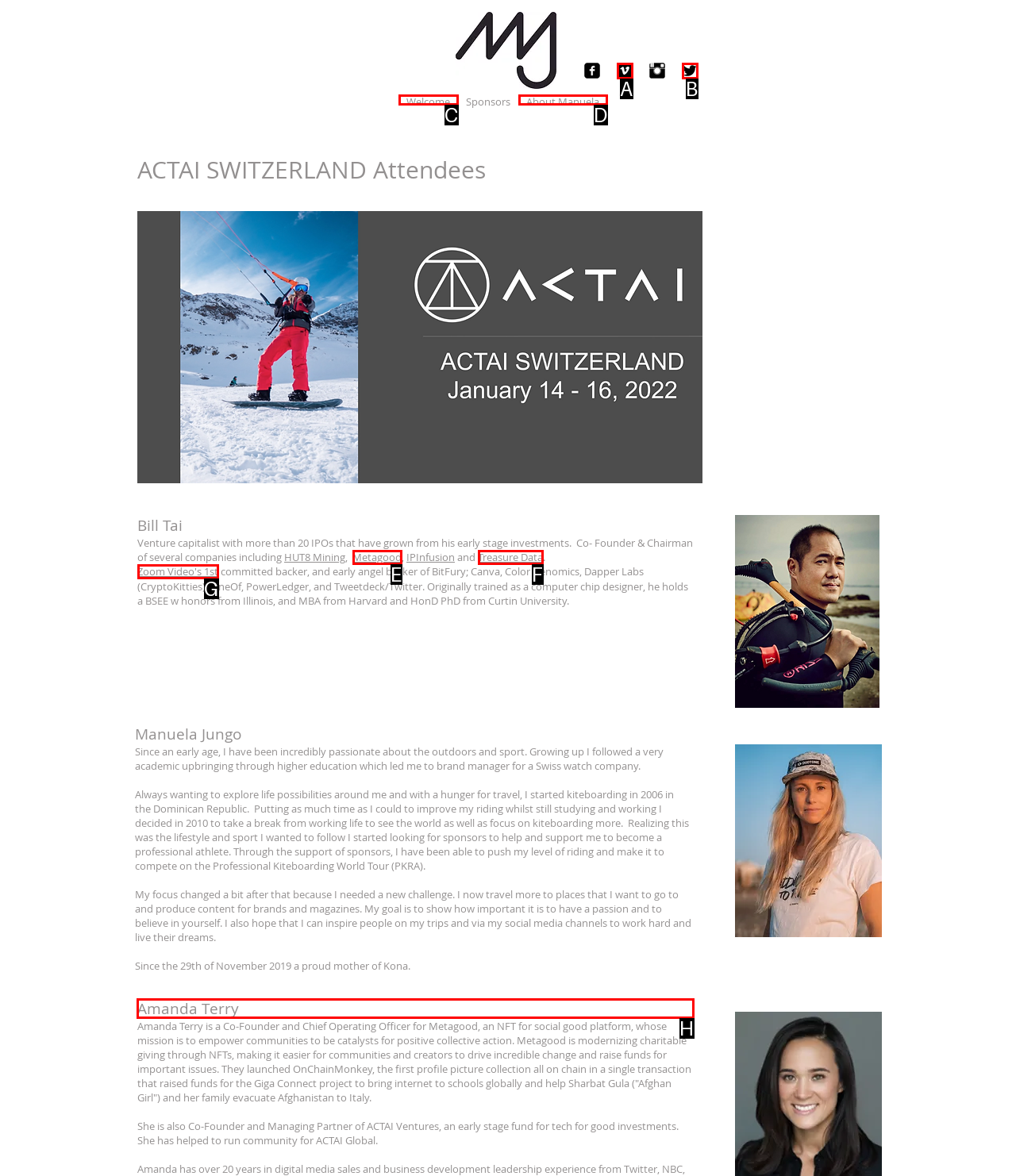Choose the HTML element to click for this instruction: Learn more about Amanda Terry Answer with the letter of the correct choice from the given options.

H